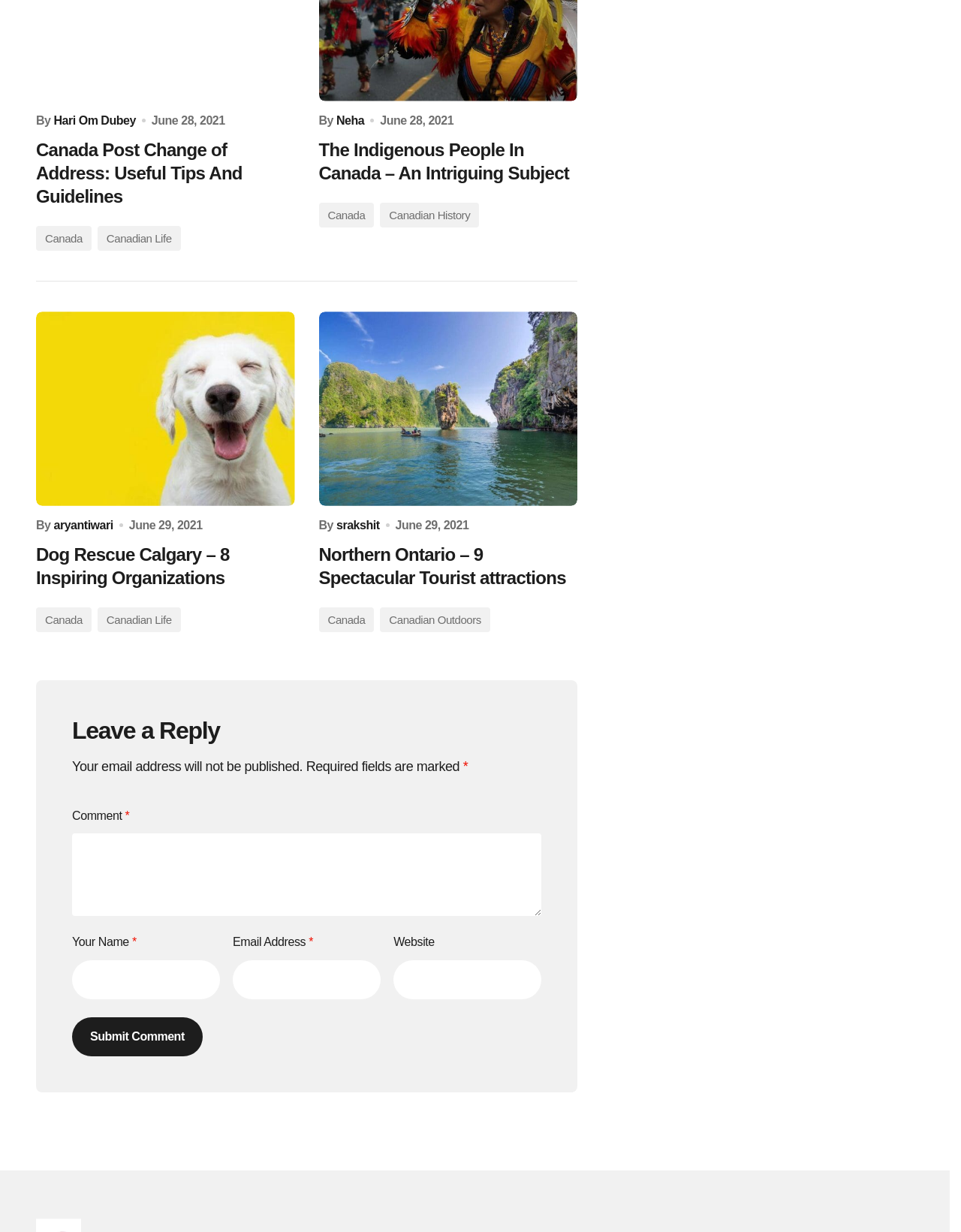How many articles are on this webpage?
Based on the image, provide a one-word or brief-phrase response.

3